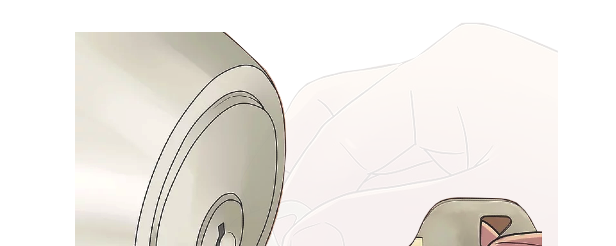What is the concern raised by the image?
Based on the content of the image, thoroughly explain and answer the question.

The image raises a concern about the accessibility of lock bumping to intruders, which is a method of unauthorized entry, and the caption warns homeowners about the vulnerabilities of common locks and emphasizes the need for awareness and preventive measures.